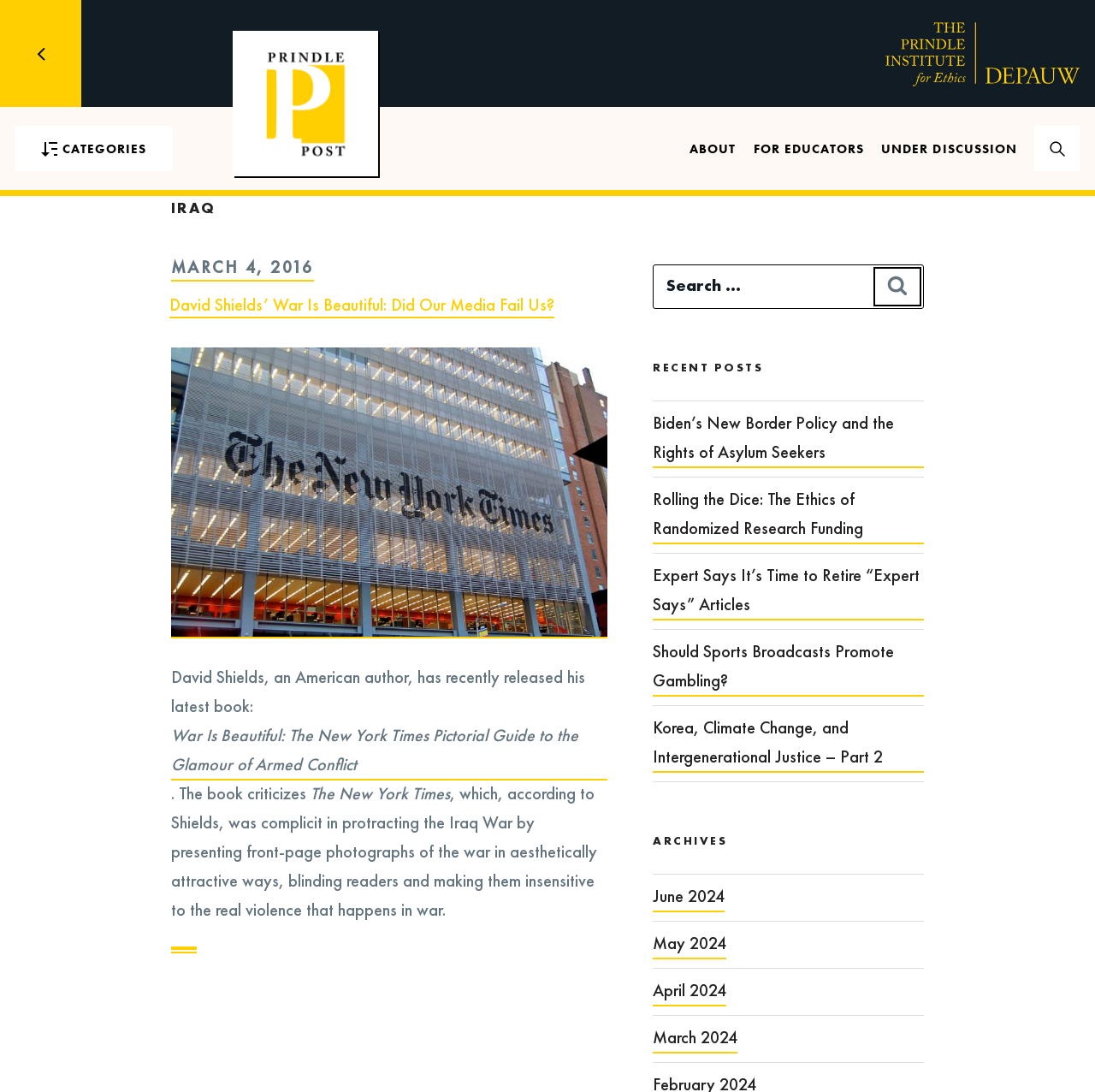Locate the bounding box coordinates of the area that needs to be clicked to fulfill the following instruction: "Read the 'IRAQ' archives". The coordinates should be in the format of four float numbers between 0 and 1, namely [left, top, right, bottom].

[0.156, 0.182, 0.844, 0.201]